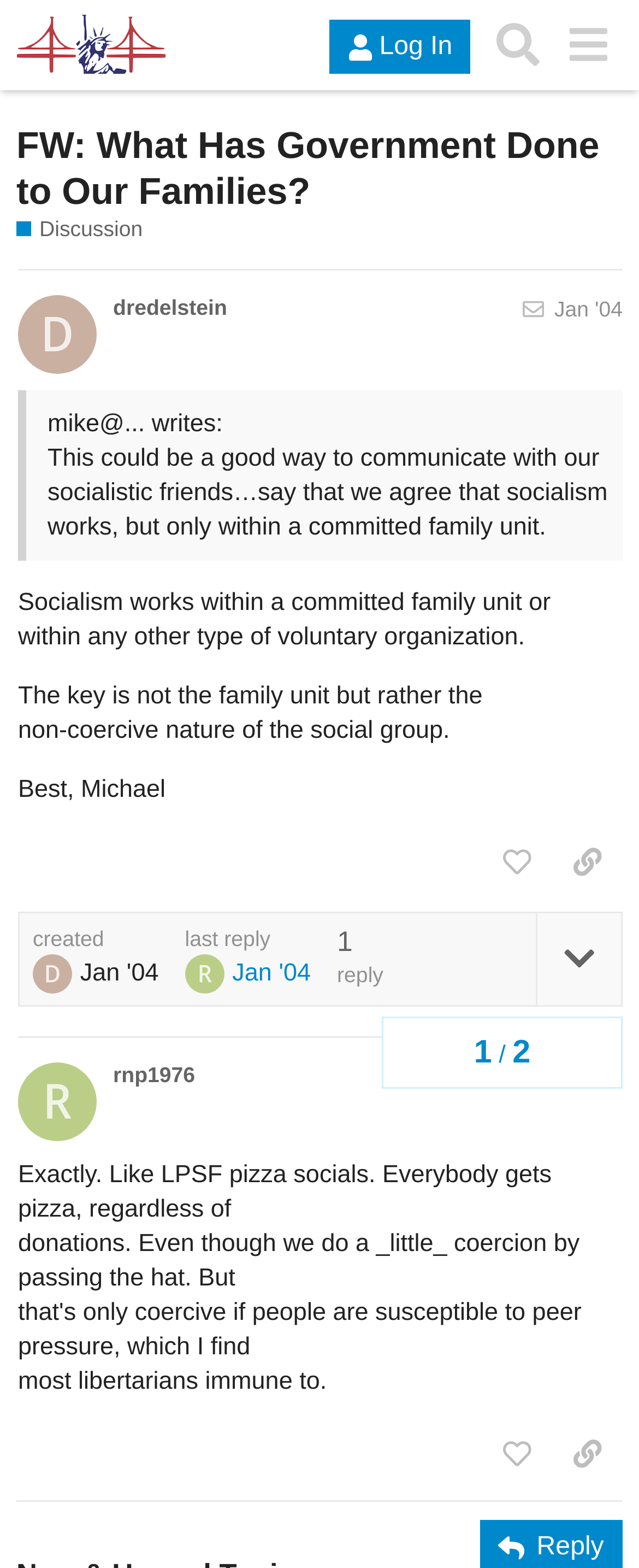Provide the bounding box coordinates for the UI element described in this sentence: "alt="Libertarian Party of San Francisco"". The coordinates should be four float values between 0 and 1, i.e., [left, top, right, bottom].

[0.026, 0.01, 0.261, 0.048]